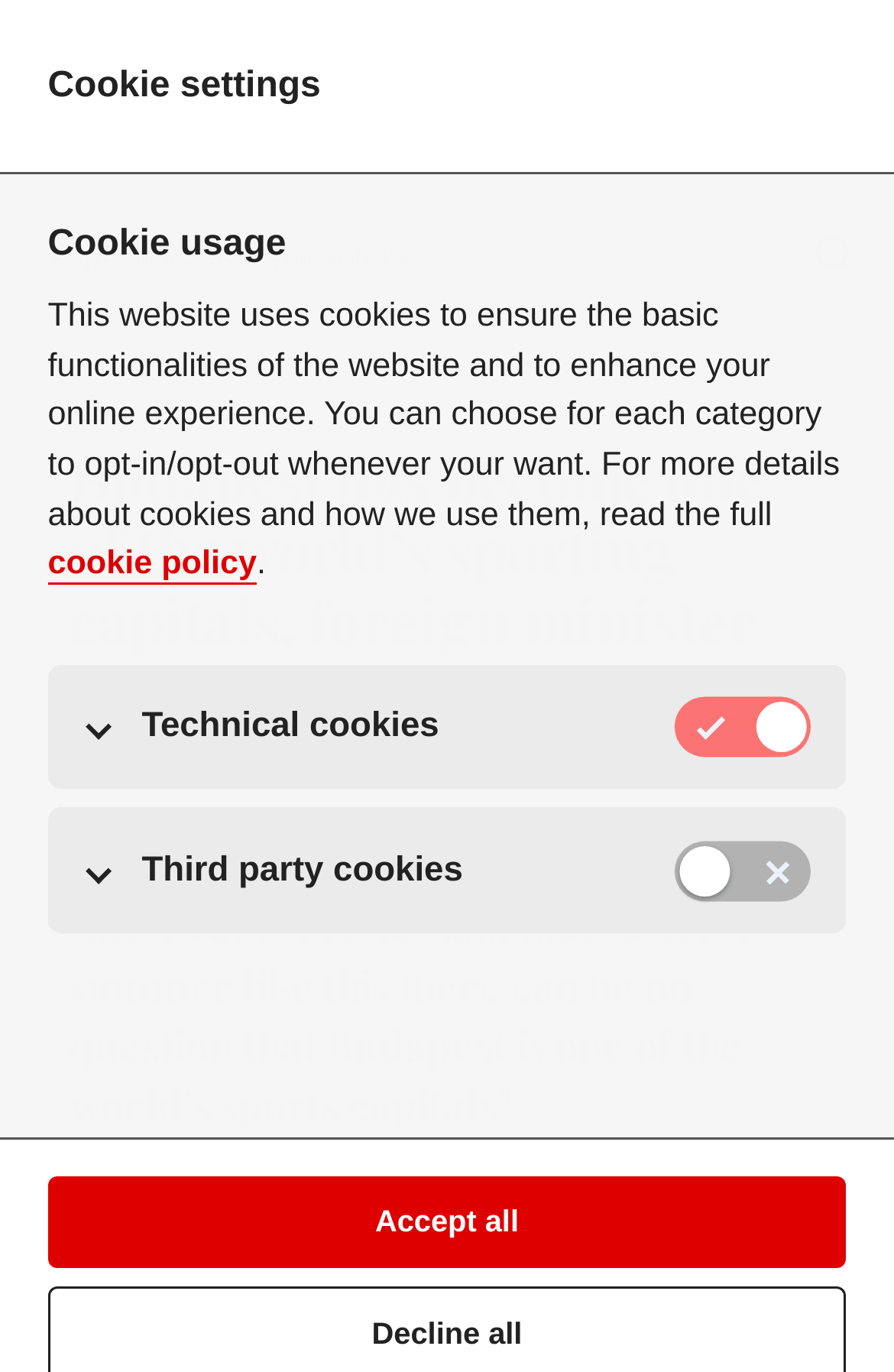Answer with a single word or phrase: 
What is the purpose of the checkbox 'Technical cookies'?

To opt-in/opt-out of technical cookies